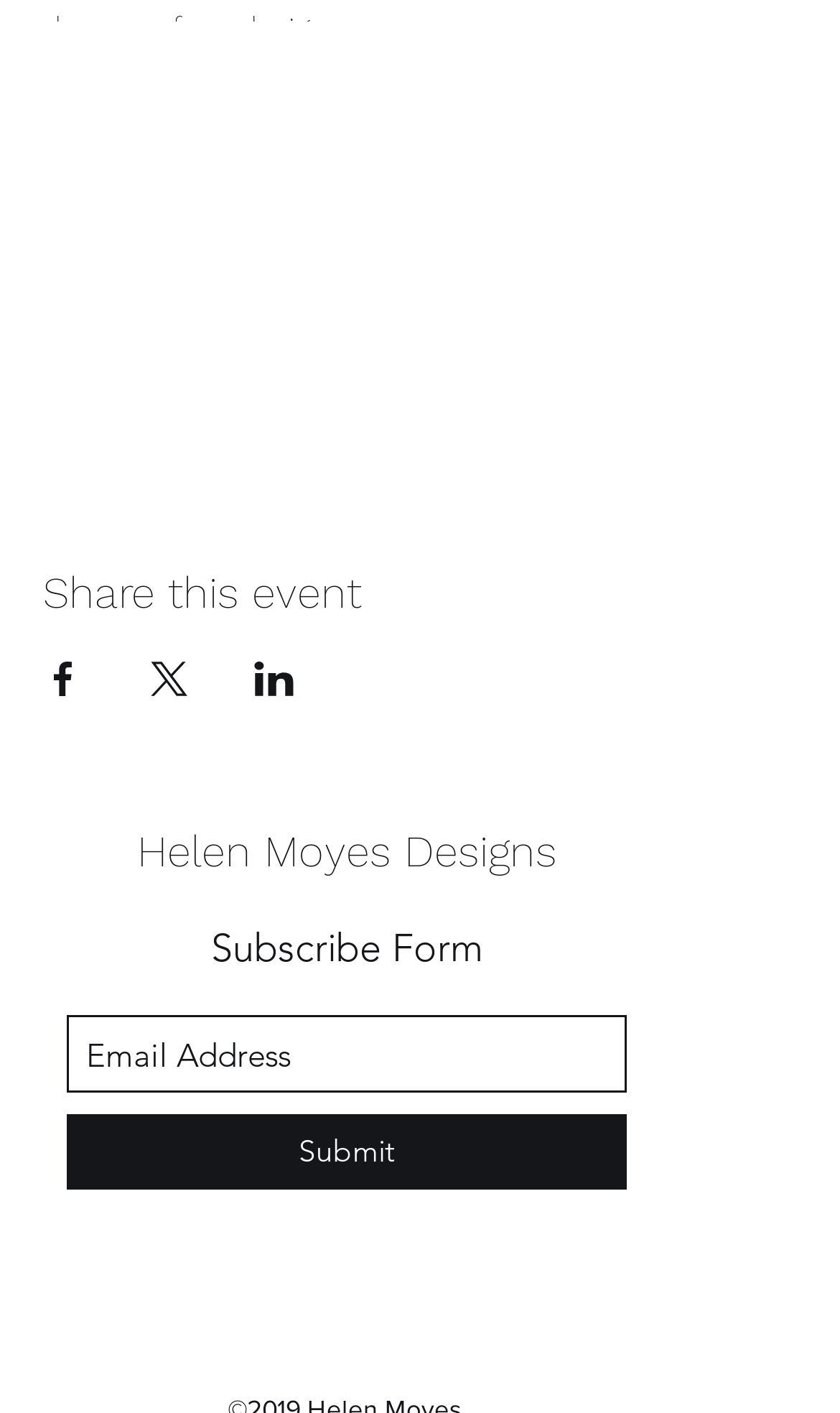Please identify the bounding box coordinates of the region to click in order to complete the task: "Click the Submit button". The coordinates must be four float numbers between 0 and 1, specified as [left, top, right, bottom].

[0.079, 0.789, 0.746, 0.842]